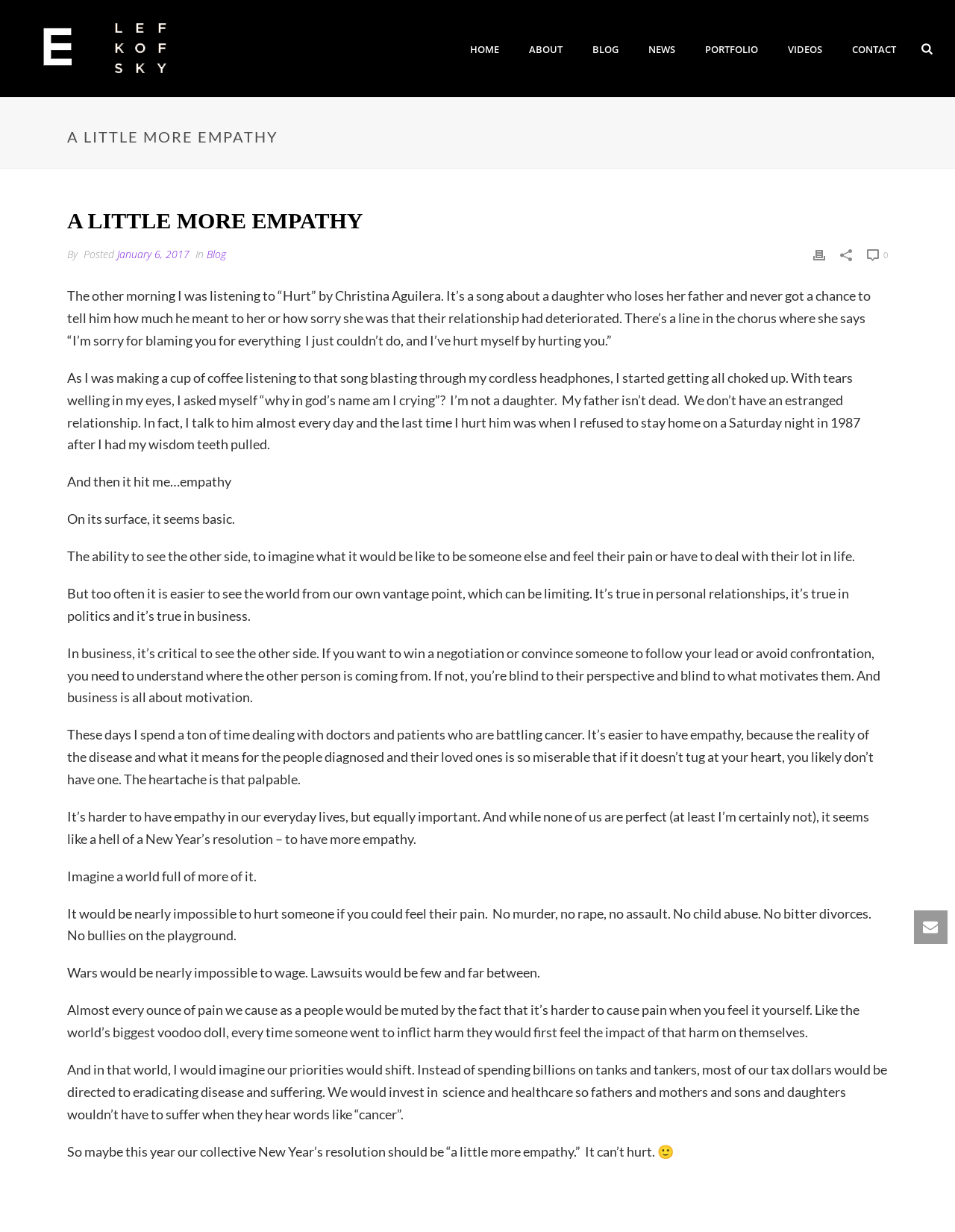Locate the bounding box coordinates of the clickable area to execute the instruction: "View the '30 DAYS OF BIKING' post". Provide the coordinates as four float numbers between 0 and 1, represented as [left, top, right, bottom].

None